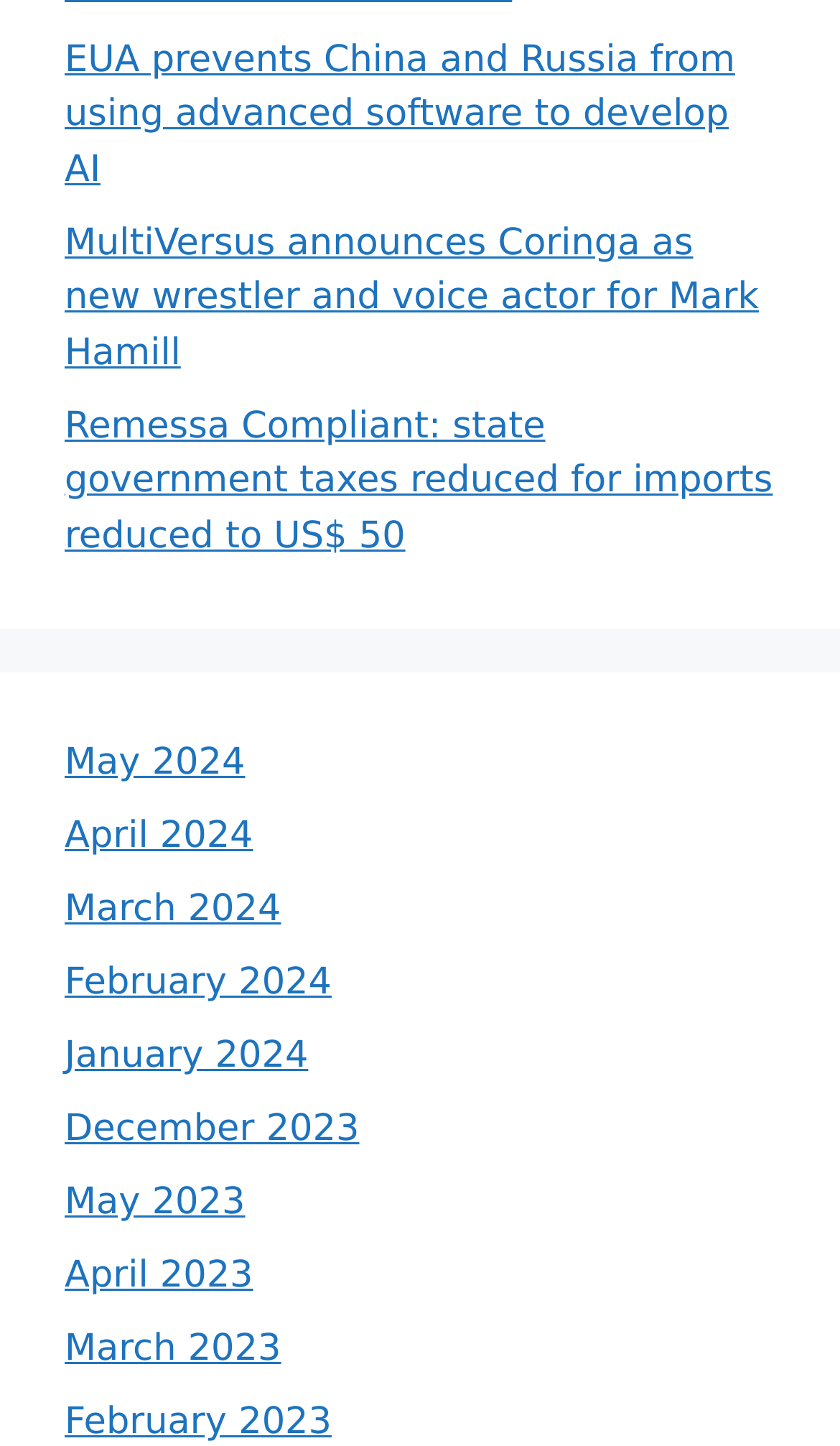Based on the element description: "February 2023", identify the bounding box coordinates for this UI element. The coordinates must be four float numbers between 0 and 1, listed as [left, top, right, bottom].

[0.077, 0.969, 0.395, 0.999]